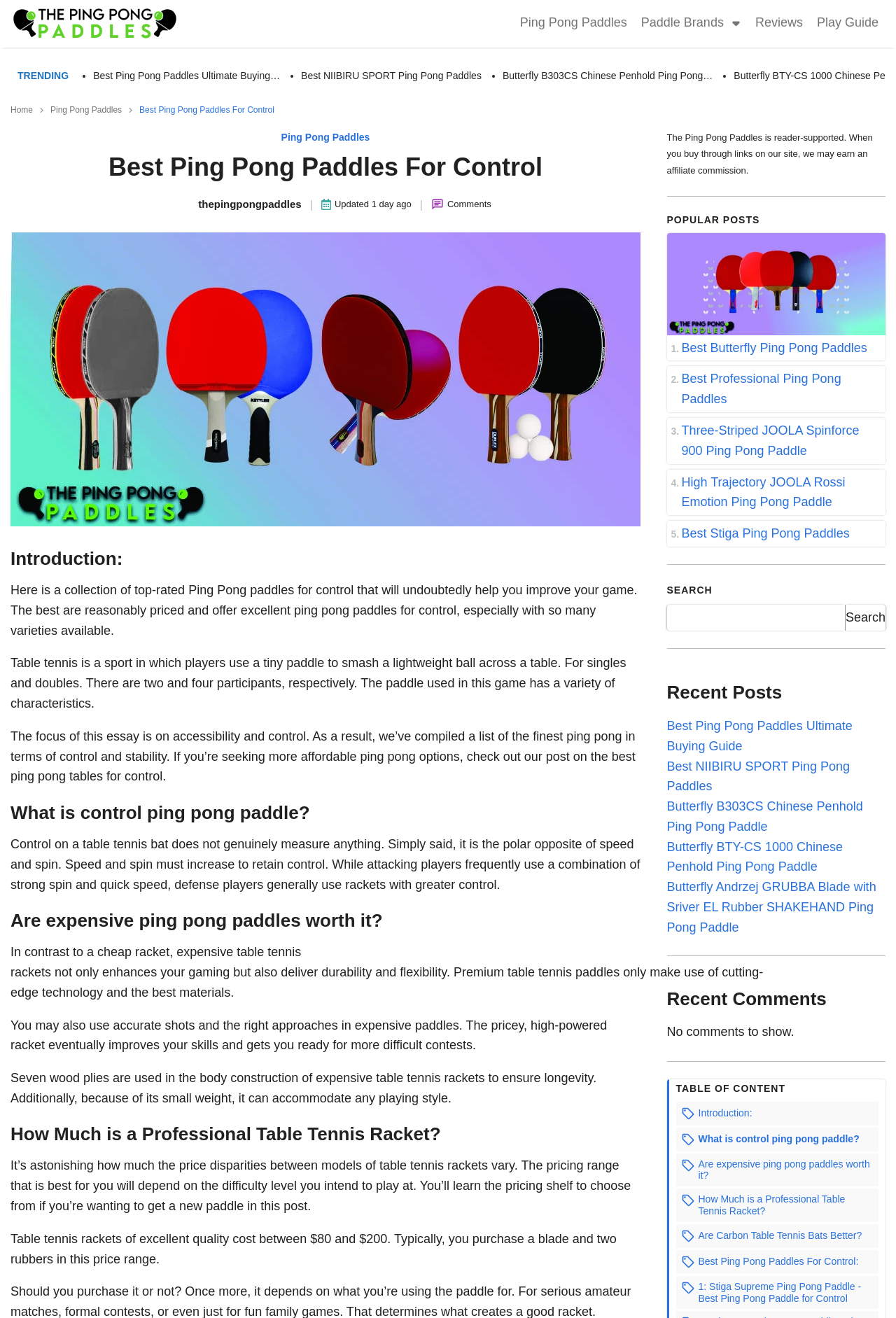What is the purpose of the ping pong paddles?
Give a detailed and exhaustive answer to the question.

The webpage mentions that table tennis is a sport played with a tiny paddle to smash a lightweight ball across a table, implying that the ping pong paddles are used to play this sport.